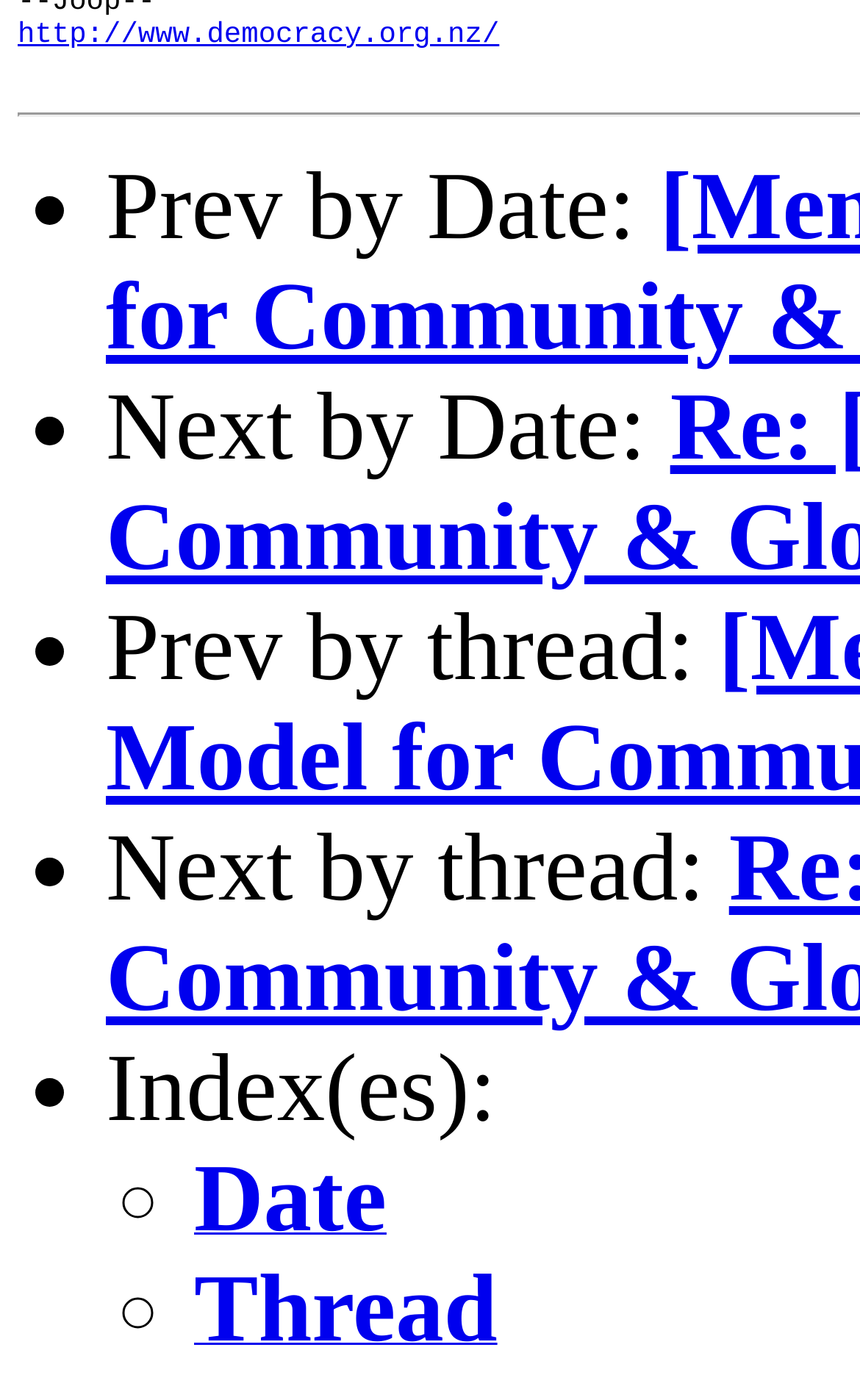What is the layout of the navigation links?
Based on the image, provide your answer in one word or phrase.

Vertical